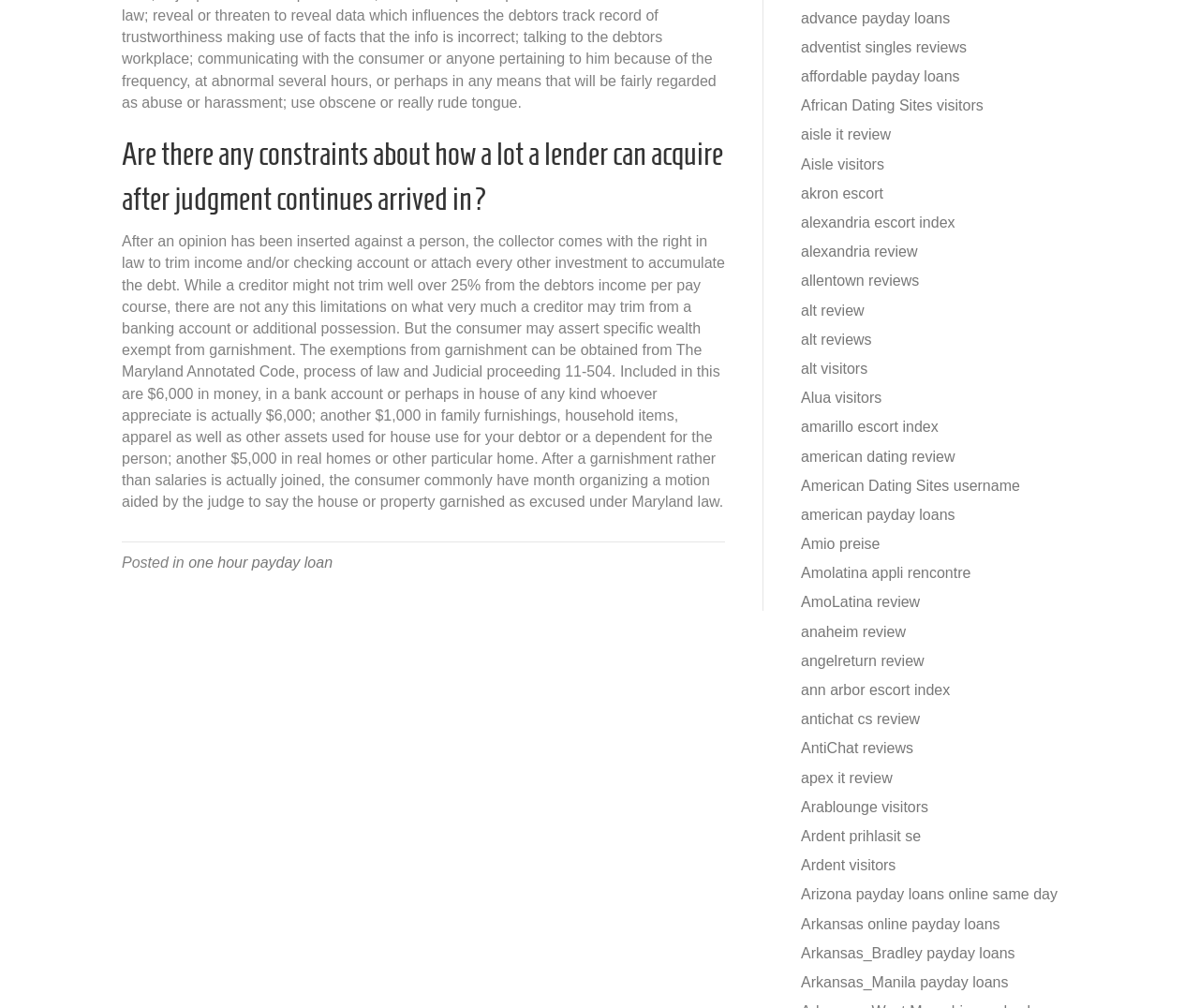What type of loans are mentioned on the webpage?
Using the visual information, answer the question in a single word or phrase.

Payday loans